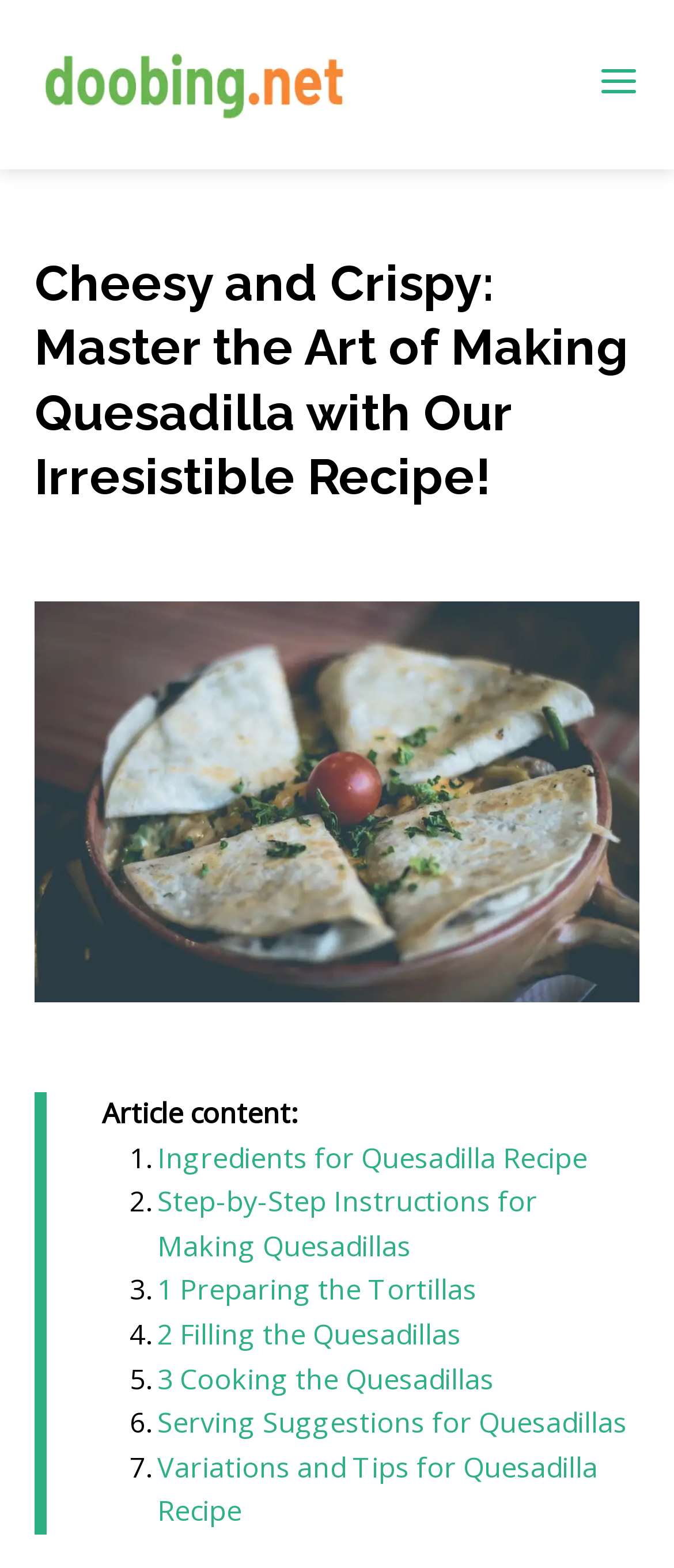What is the website's main topic?
Look at the image and respond to the question as thoroughly as possible.

Based on the webpage's content, including the heading 'Cheesy and Crispy: Master the Art of Making Quesadilla with Our Irresistible Recipe!' and the links to 'Ingredients for Quesadilla Recipe', 'Step-by-Step Instructions for Making Quesadillas', and 'Serving Suggestions for Quesadillas', it is clear that the website's main topic is about making quesadillas.